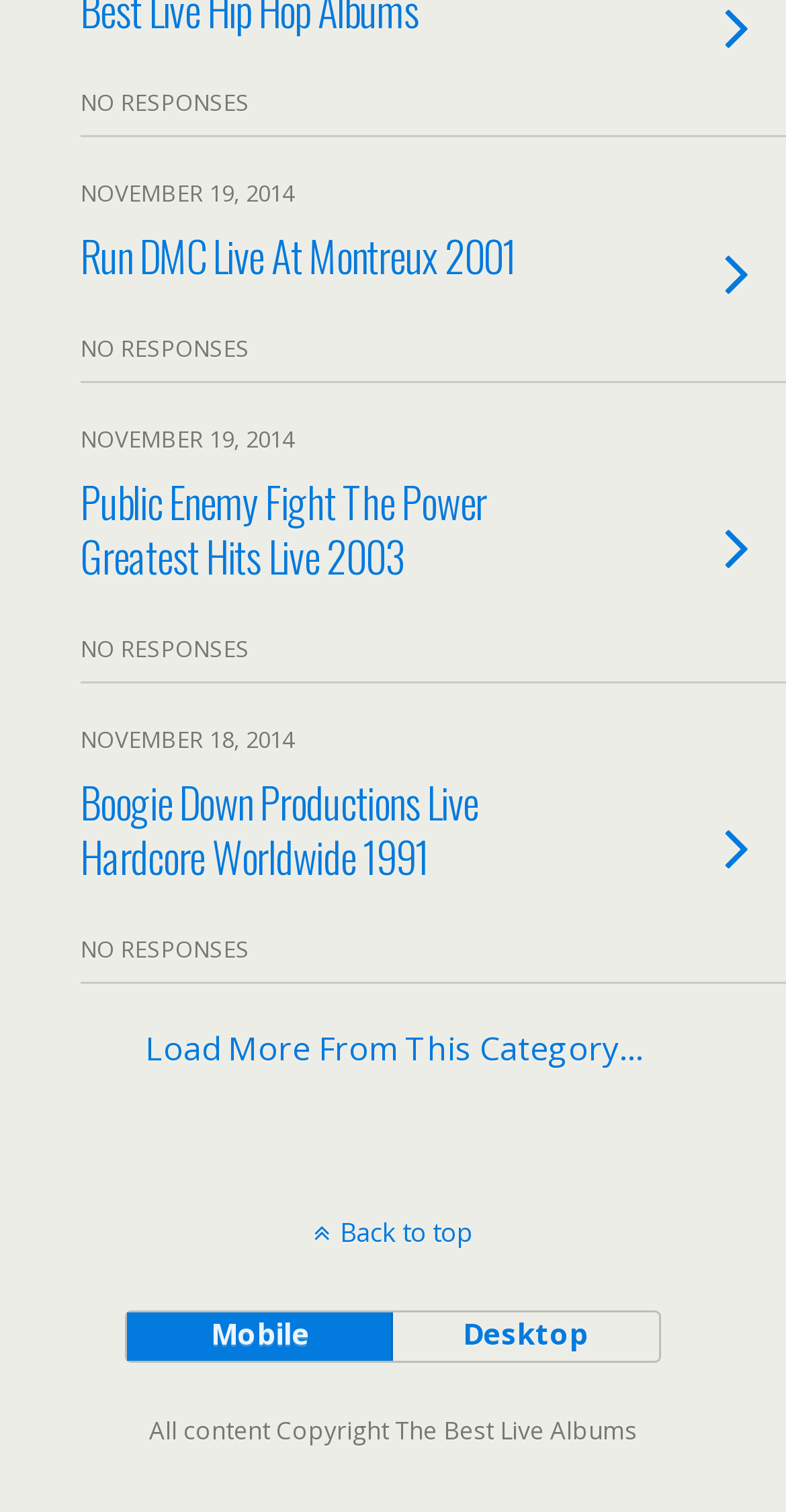Predict the bounding box of the UI element based on the description: "Load more from this category…". The coordinates should be four float numbers between 0 and 1, formatted as [left, top, right, bottom].

[0.0, 0.651, 1.0, 0.736]